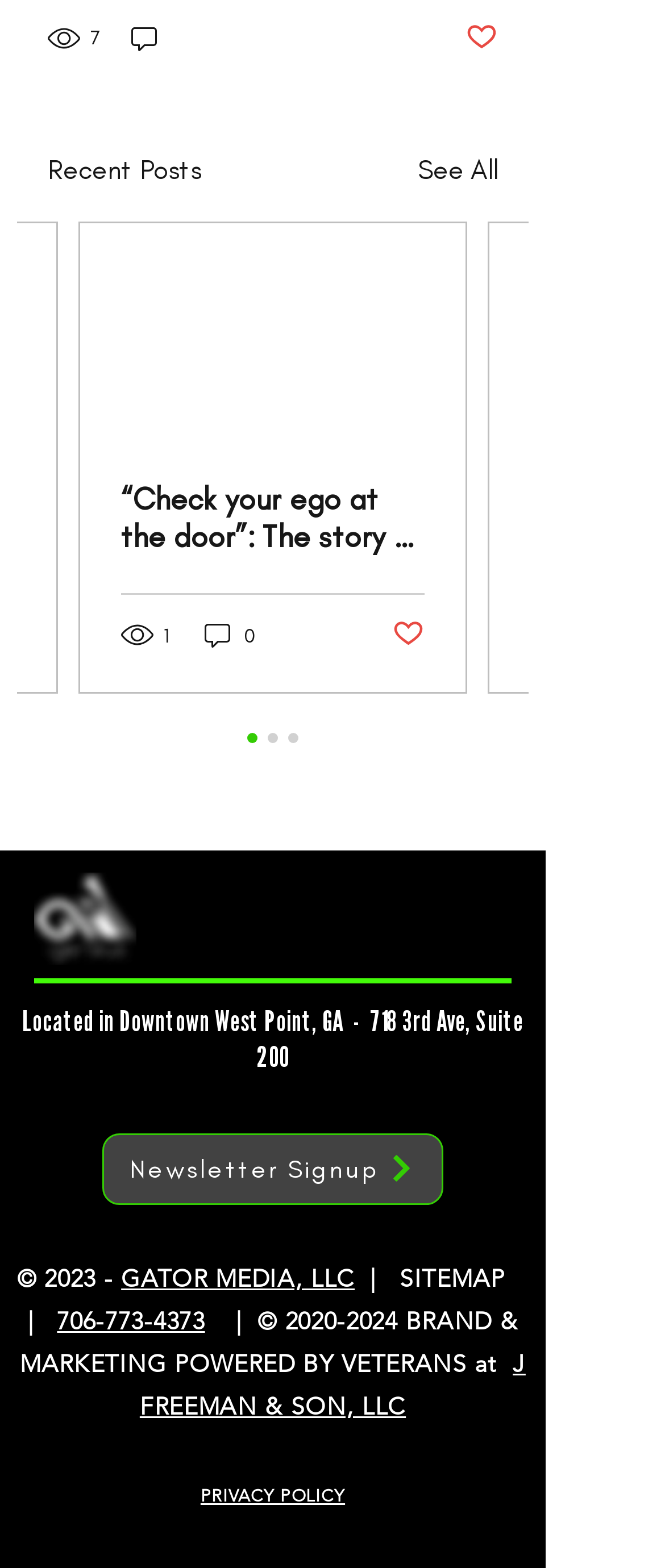Give a concise answer using one word or a phrase to the following question:
How many social media platforms are listed in the 'Social Bar' section?

3